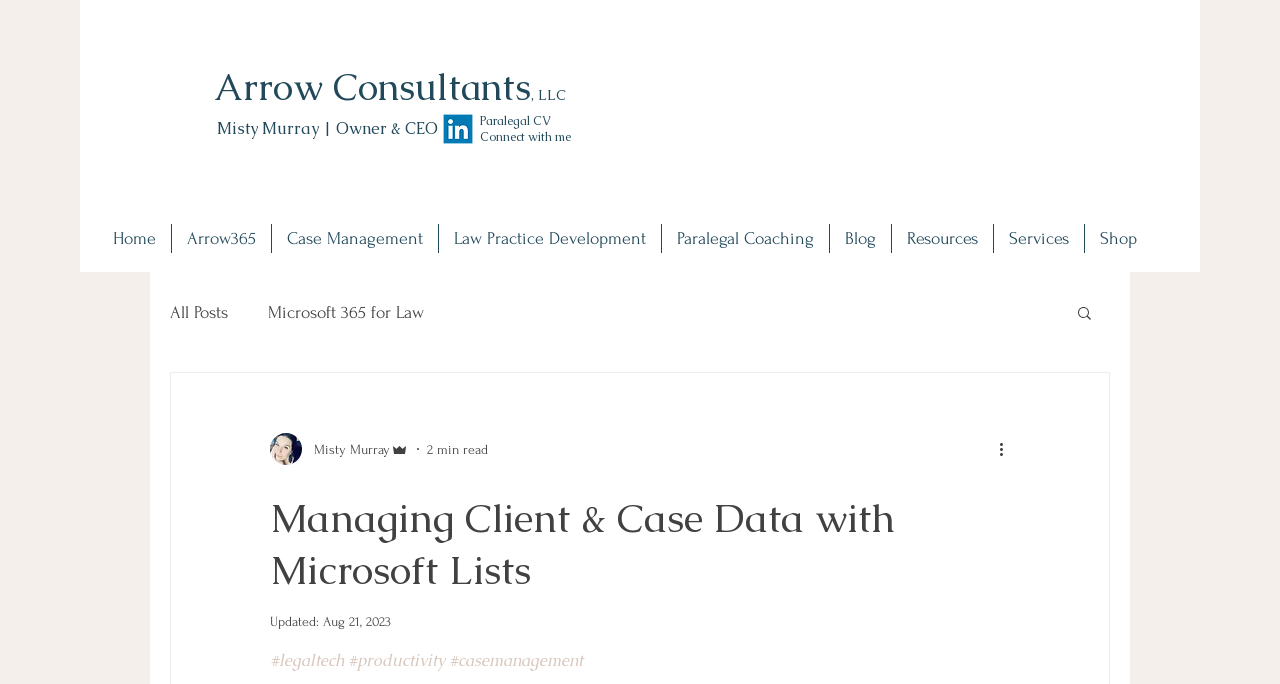Answer this question in one word or a short phrase: What is the topic of the blog post?

Managing Client & Case Data with Microsoft Lists